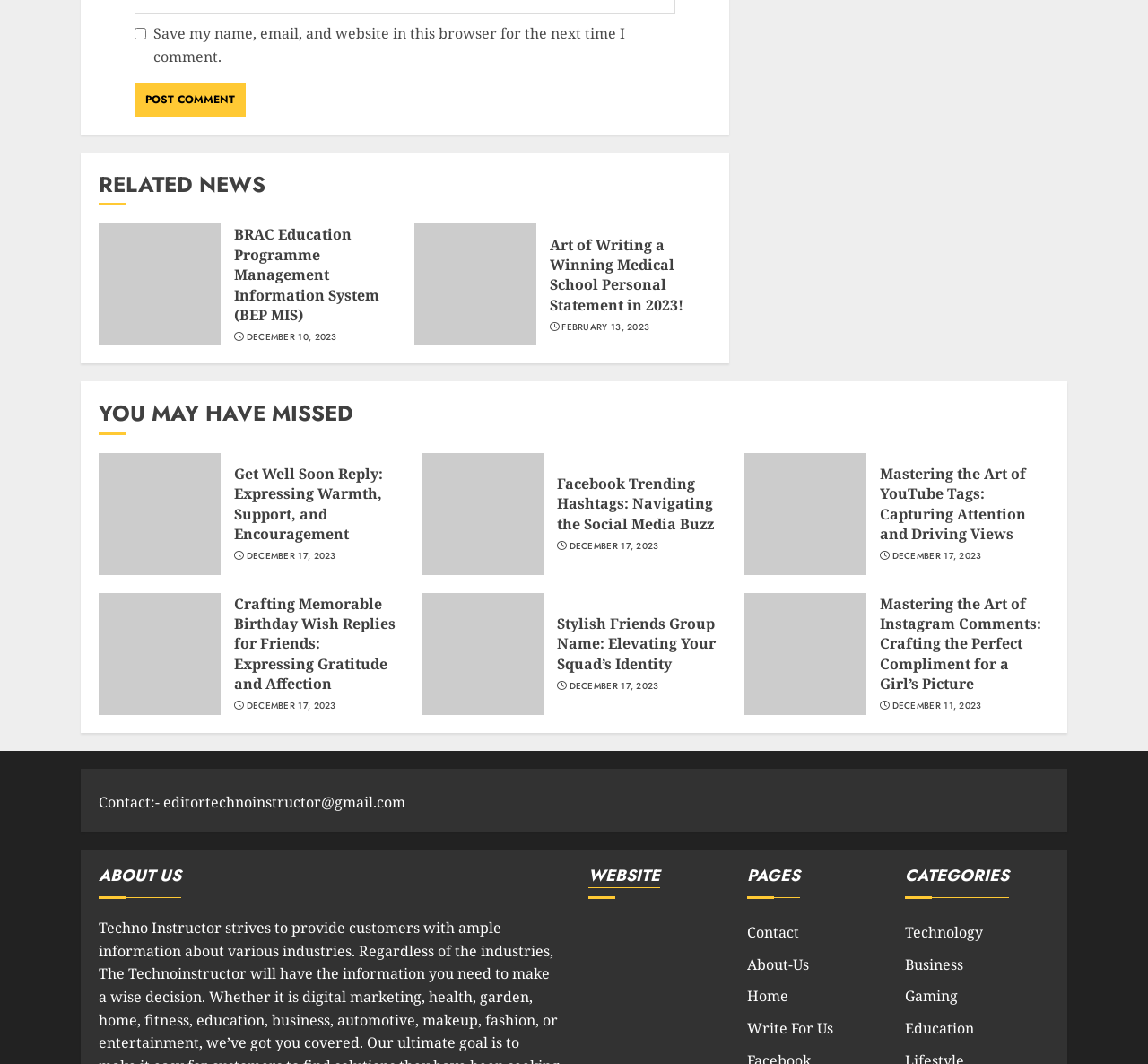Please respond to the question with a concise word or phrase:
What is the date of the 'Mastering the Art of YouTube Tags' article?

DECEMBER 17, 2023